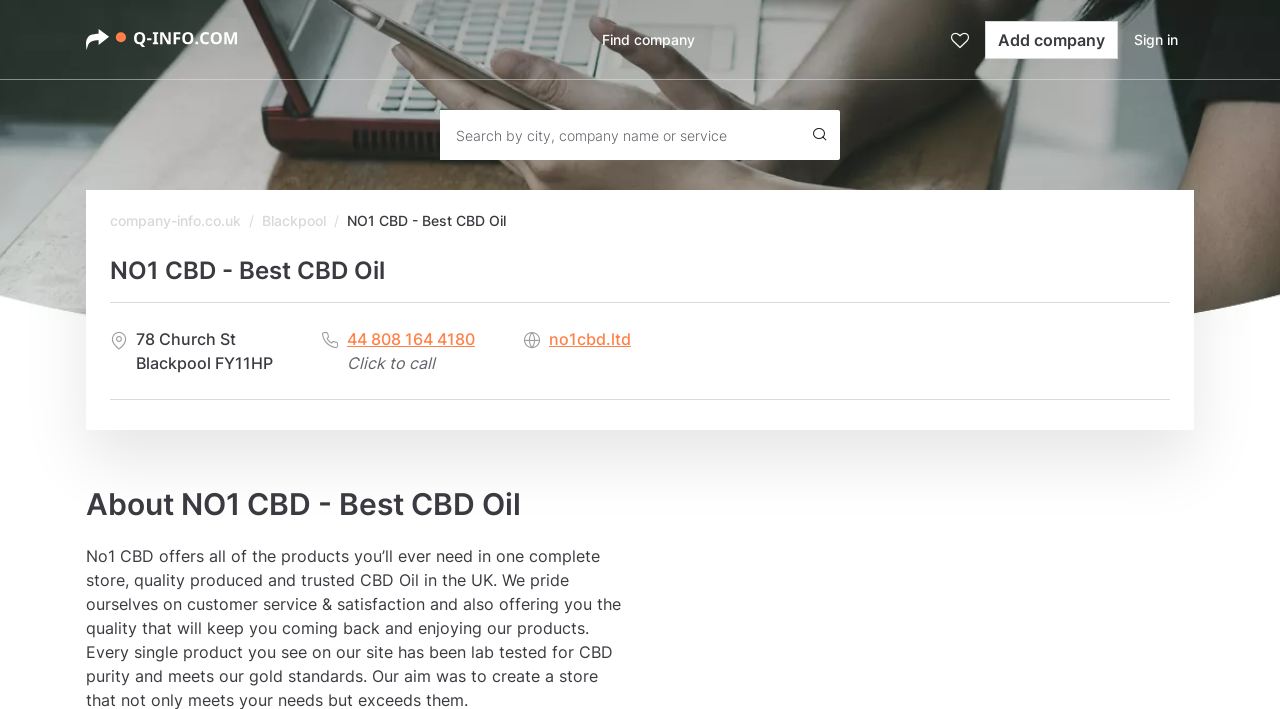Determine the bounding box coordinates for the UI element matching this description: "Blackpool".

[0.205, 0.299, 0.255, 0.323]